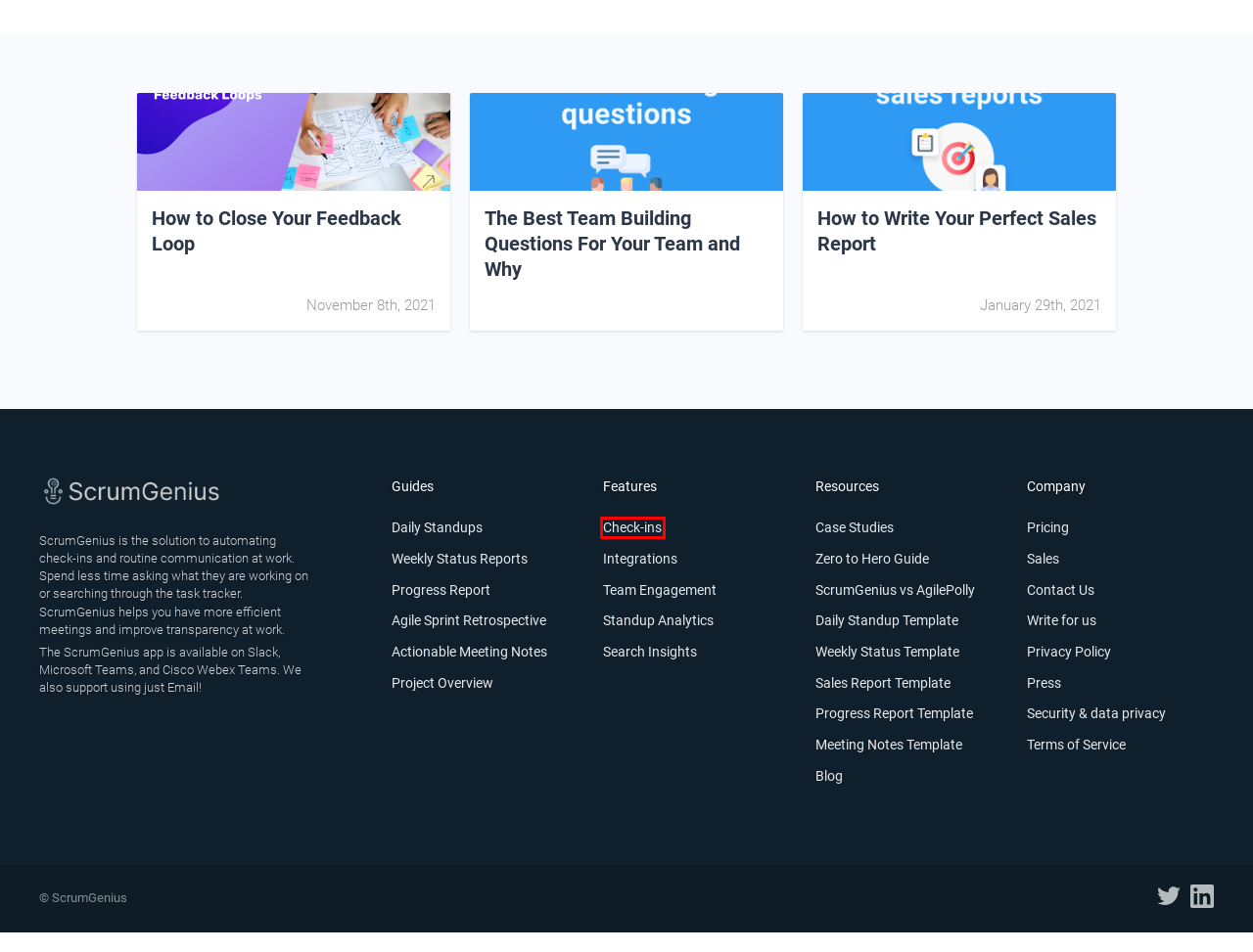You have a screenshot showing a webpage with a red bounding box highlighting an element. Choose the webpage description that best fits the new webpage after clicking the highlighted element. The descriptions are:
A. Privacy Policy | ScrumGenius
B. Press Kit | ScrumGenius | ScrumGenius
C. How to Maximize Agile Sprint Retrospectives | ScrumGenius
D. Run more efficient standups with ScrumGenius | ScrumGenius
E. How Do I Make Progress Reports More Effective? | ScrumGenius
F. Weekly Status Report Template | ScrumGenius
G. Run action-based standups with ScrumGenius | ScrumGenius
H. Check-ins | ScrumGenius

H